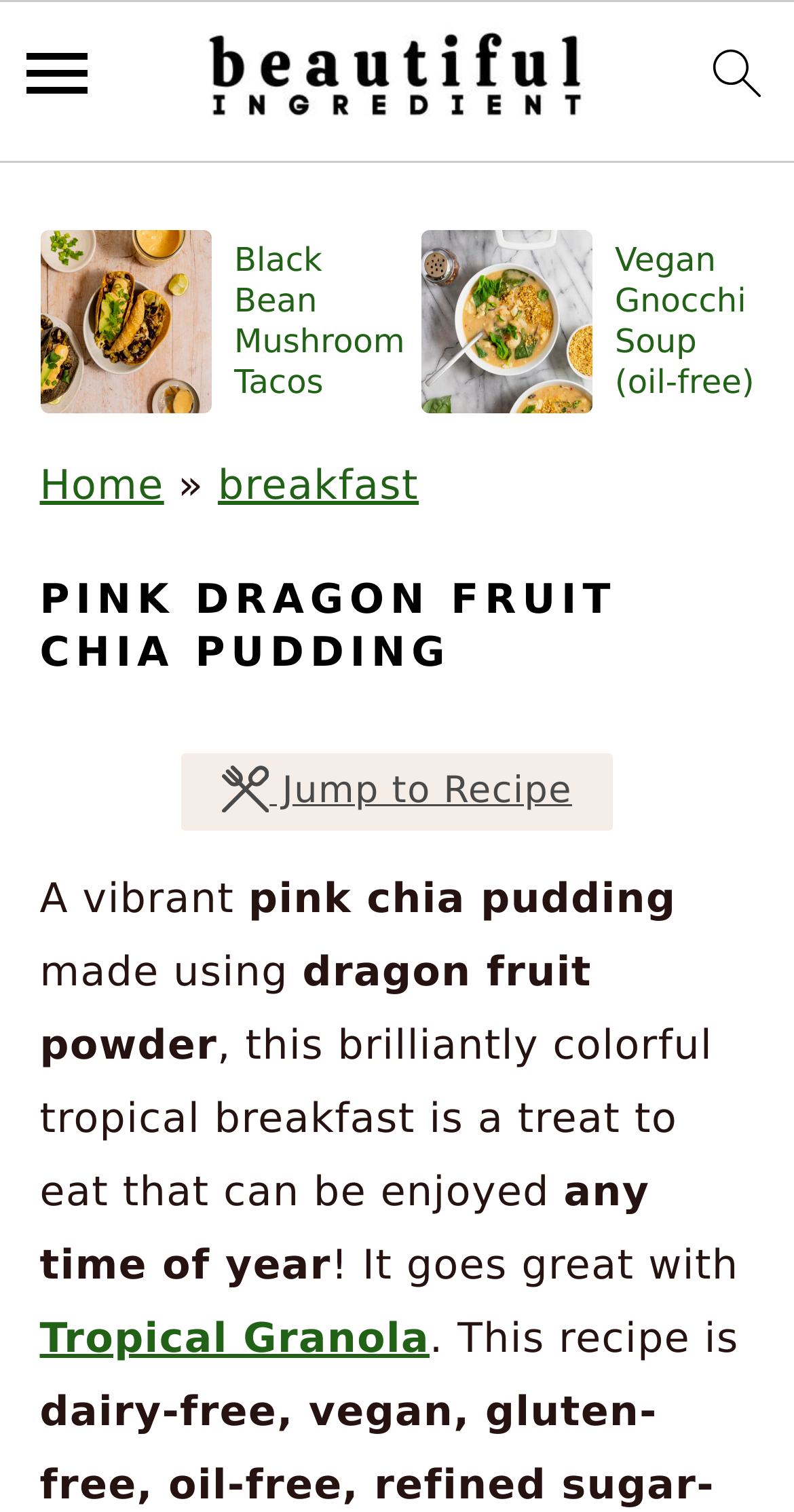Show me the bounding box coordinates of the clickable region to achieve the task as per the instruction: "jump to recipe".

[0.228, 0.498, 0.772, 0.55]